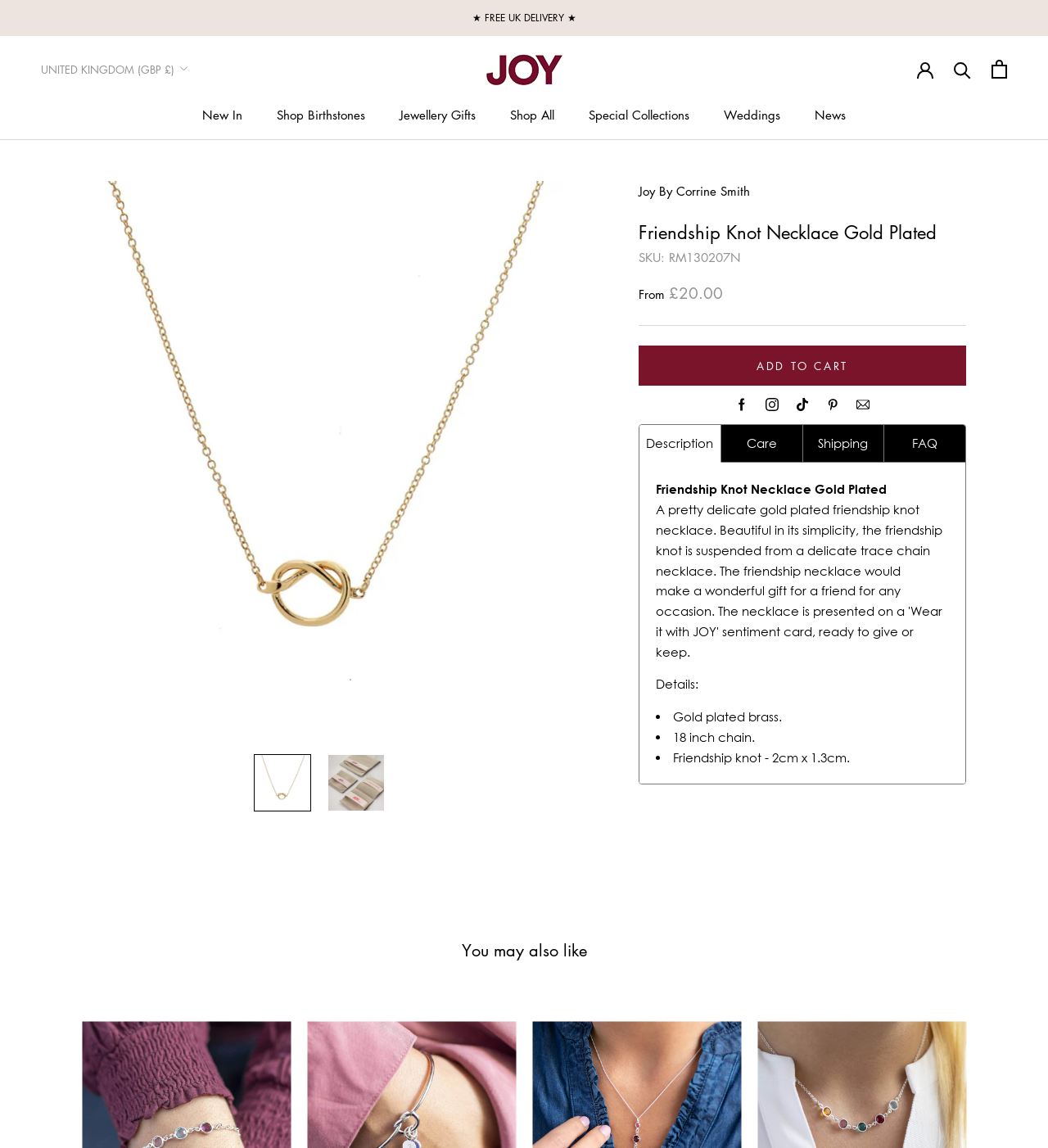Elaborate on the different components and information displayed on the webpage.

This webpage is about a gold-plated friendship knot necklace, specifically the "Friendship Knot Necklace Gold Plated" product from JOY by Corrine Smith. At the top left corner, there is an icon image. Below it, there is a navigation menu with links to different sections of the website, including "New In", "Shop Birthstones", "Jewellery Gifts", and more.

On the top right side, there is a link to "FREE UK DELIVERY" and a dropdown menu to select the country or region. Next to it, there is a favicon image of JOY by Corrine Smith.

The main content of the page is divided into two sections. On the left side, there is a large image of the friendship knot necklace, and below it, there are three links to the same product with different images. On the right side, there is a section with headings, including "Joy By Corrine Smith" and "Friendship Knot Necklace Gold Plated". Below the headings, there is a product description, including the SKU, price, and a button to "ADD TO CART".

Below the product description, there are links to social media platforms, including Facebook, Instagram, Tiktok, Pinterest, and Email. Further down, there are tabs to navigate to different sections, including "Description", "Care", "Shipping", and "FAQ".

The description section provides details about the product, including a heading "Details:" and a list of features, such as the material being gold-plated brass, the chain length being 18 inches, and the size of the friendship knot.